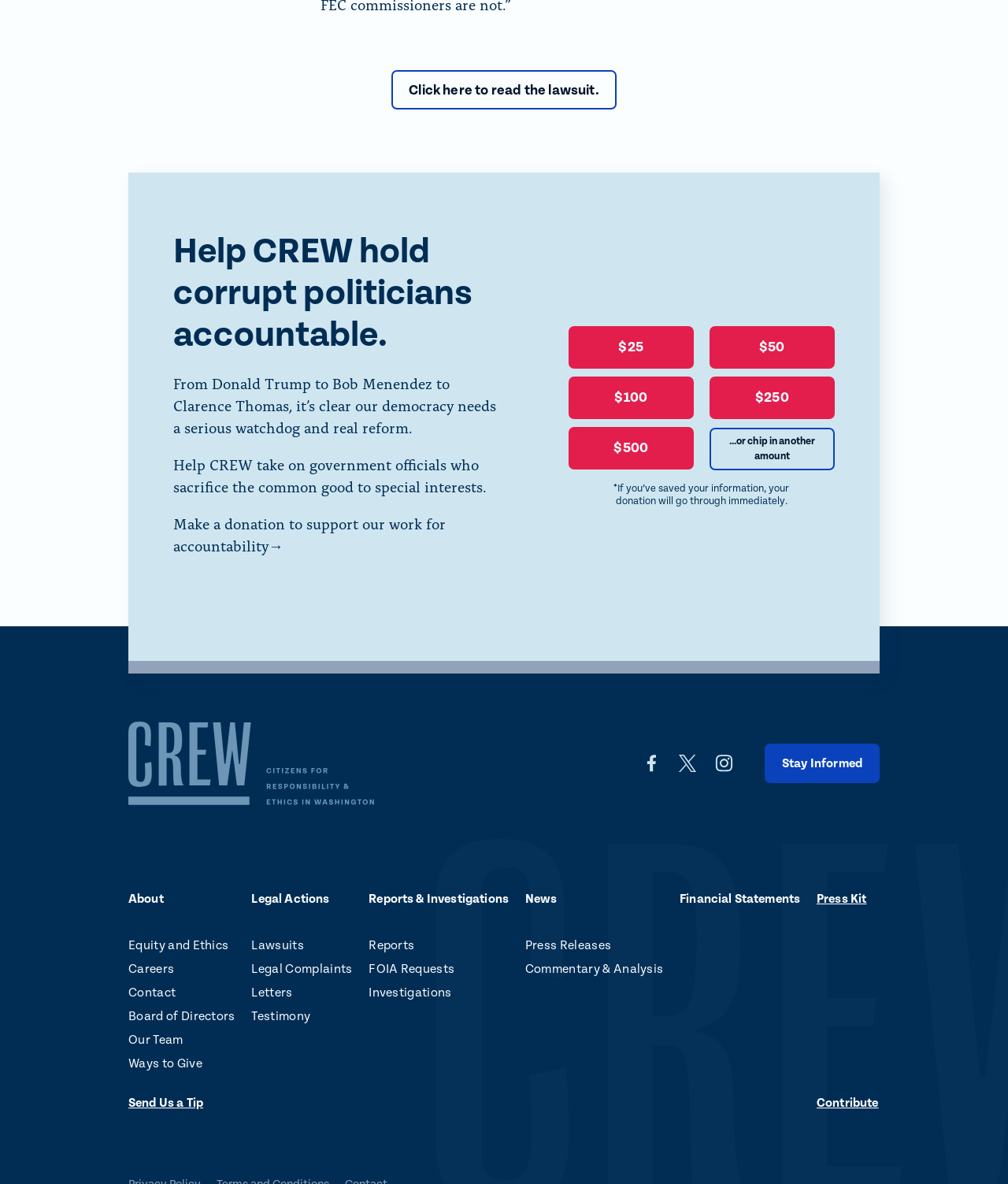Answer the question briefly using a single word or phrase: 
What is the purpose of CREW?

Hold corrupt politicians accountable